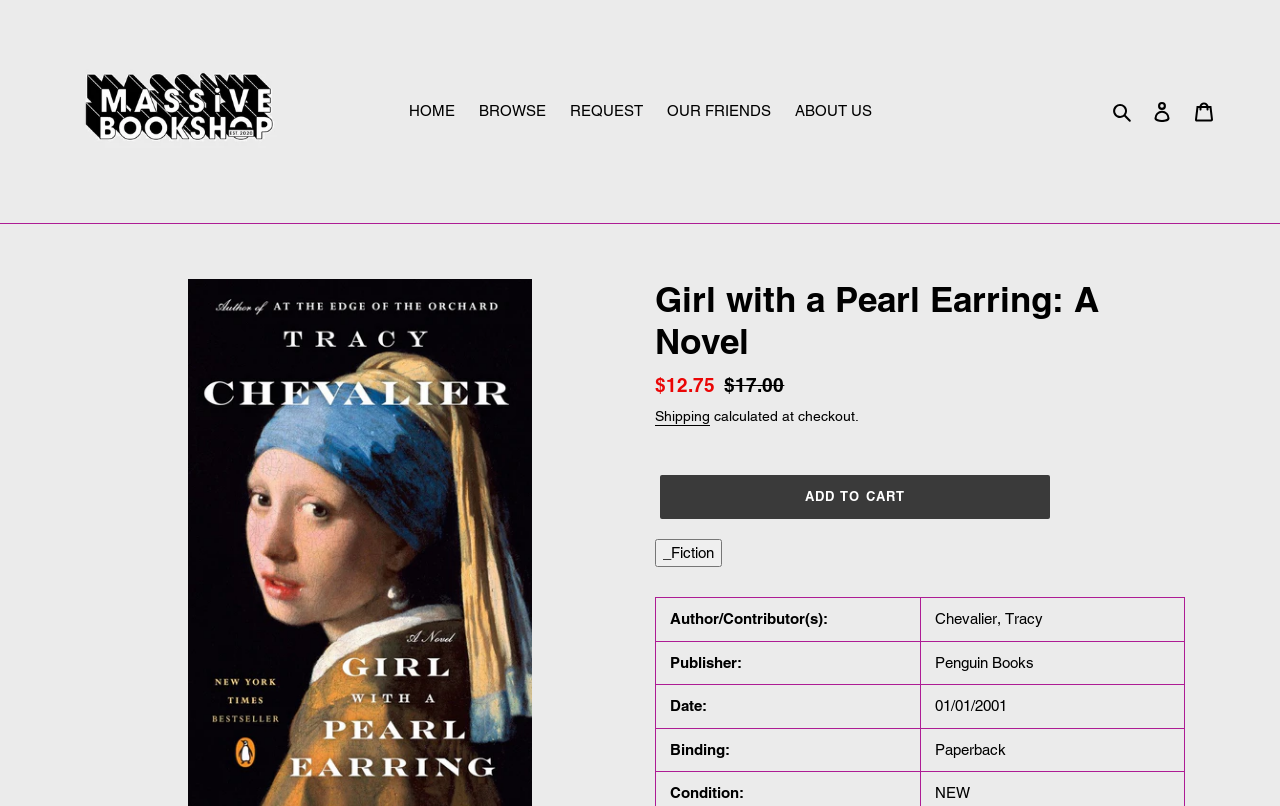Based on the image, provide a detailed response to the question:
What is the binding type of the book?

The binding type of the book can be found in the grid cell section, where it says 'Binding:' followed by the binding type 'Paperback'.